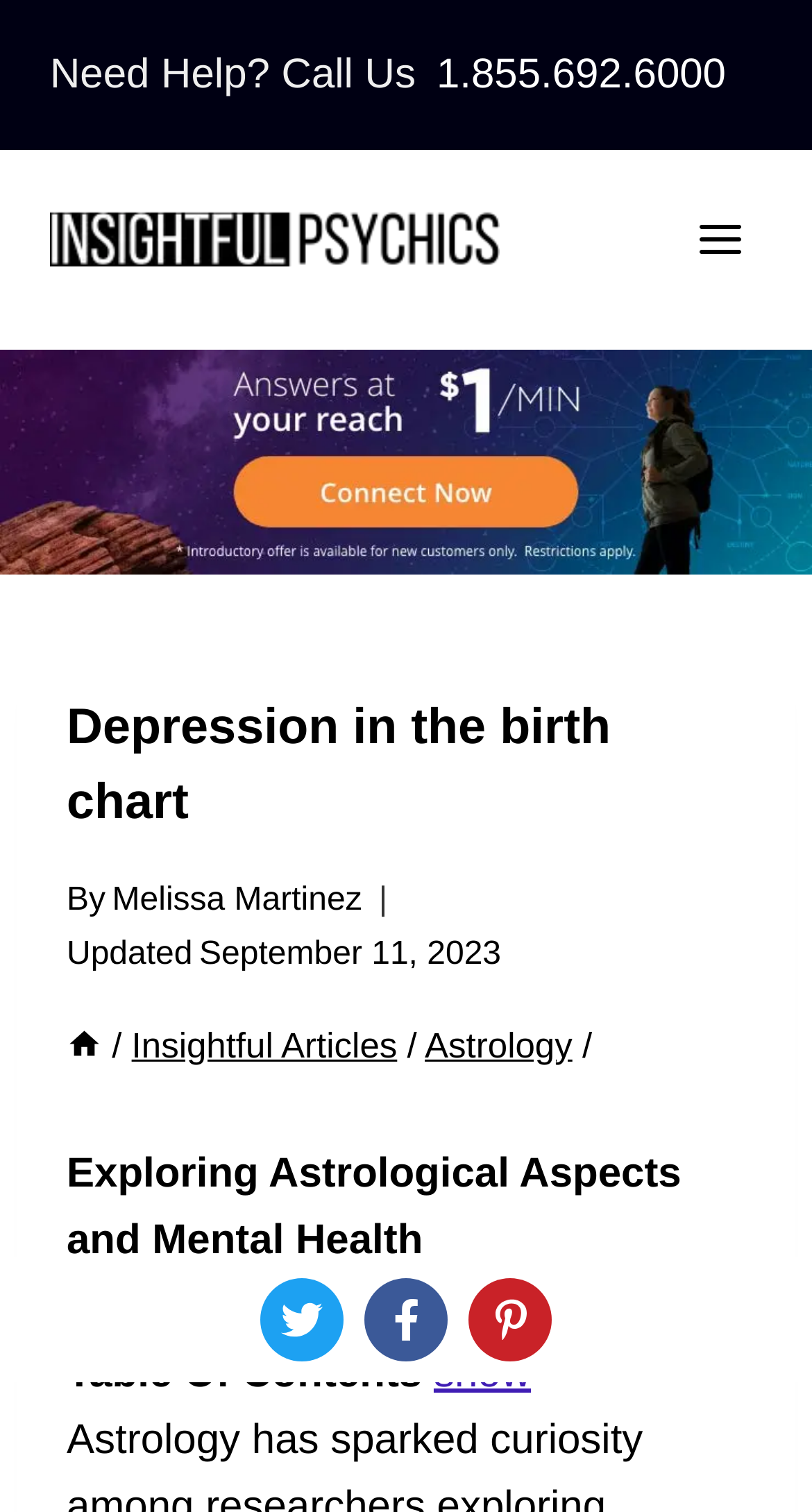Reply to the question with a brief word or phrase: What is the phone number for help?

1.855.692.6000